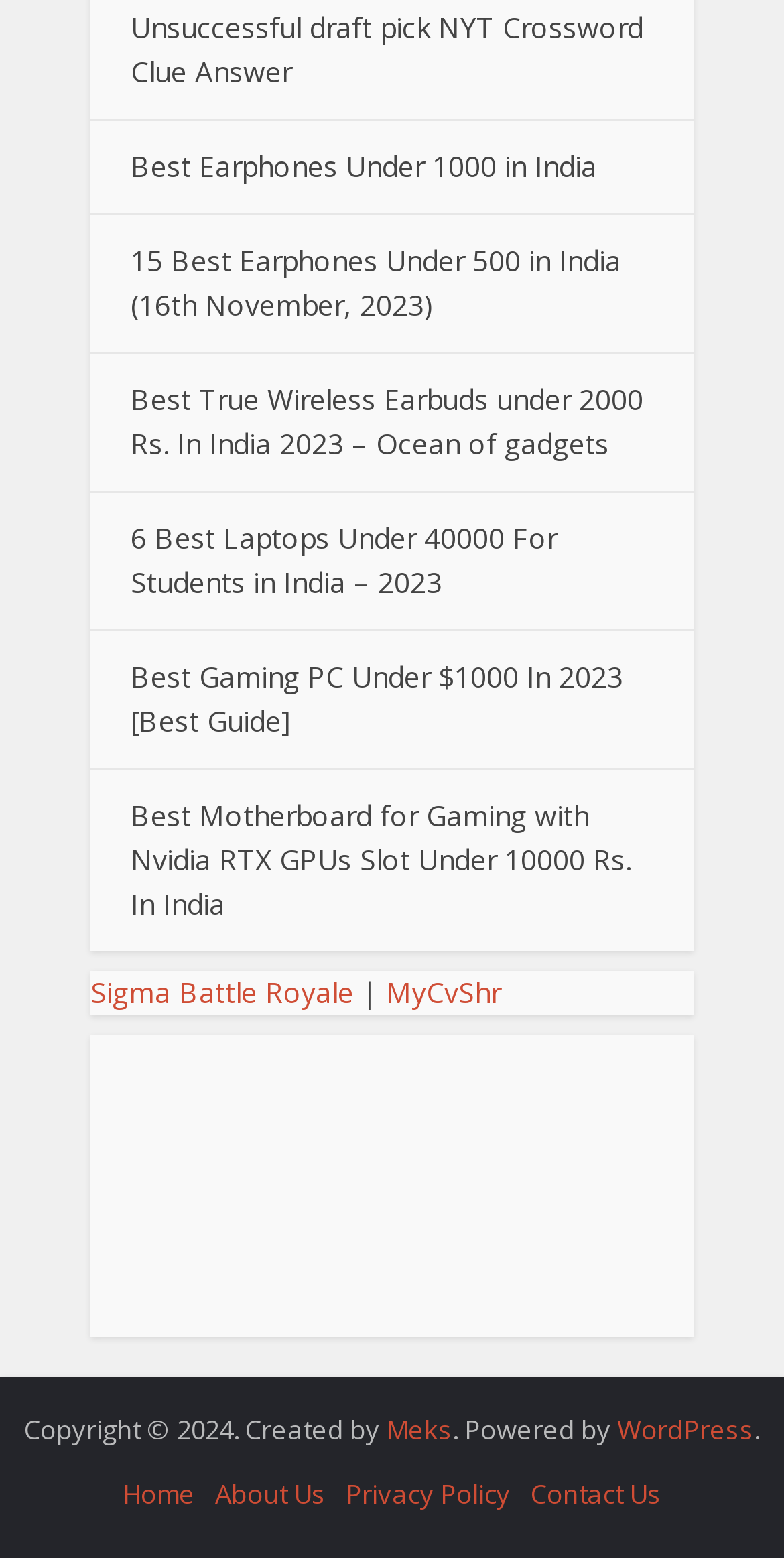Provide the bounding box coordinates for the area that should be clicked to complete the instruction: "Visit the page about the best gaming PC under $1000".

[0.167, 0.422, 0.795, 0.475]